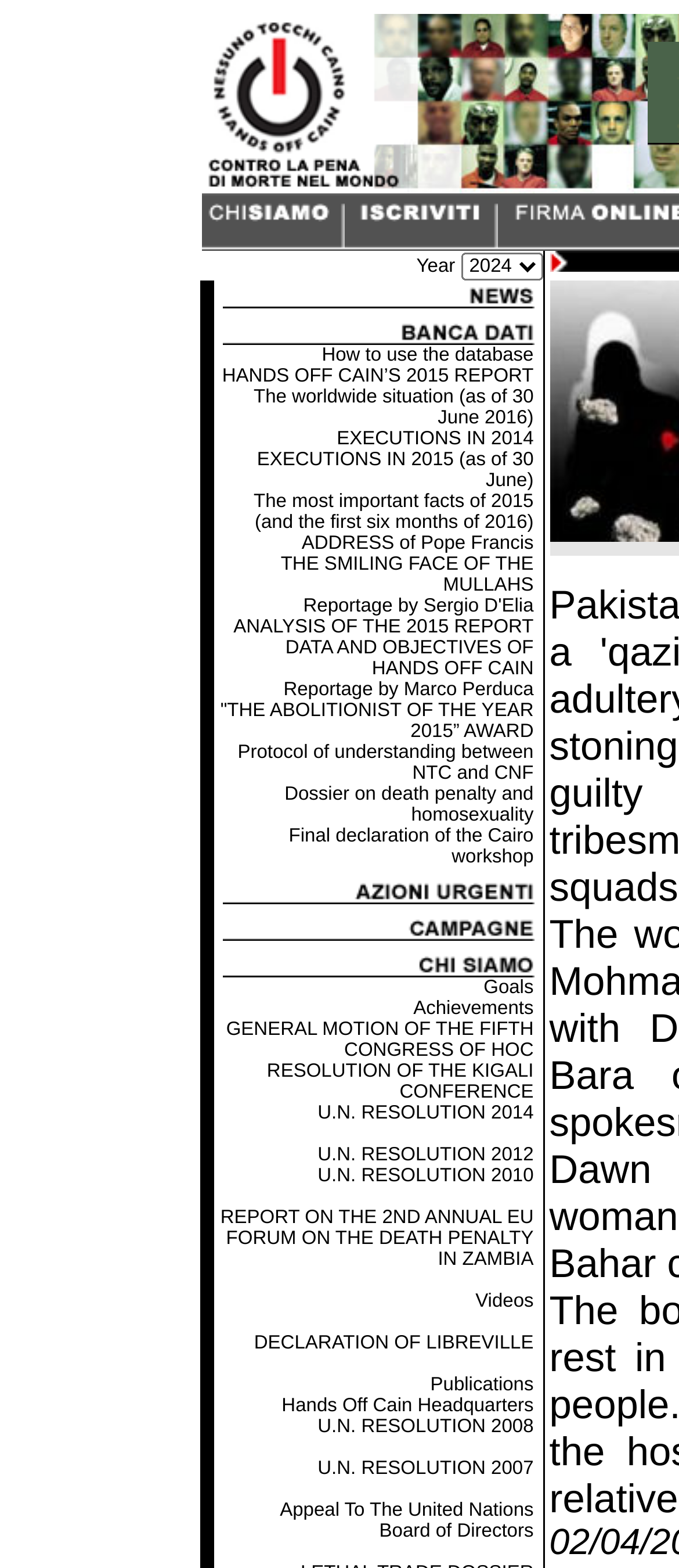Specify the bounding box coordinates for the region that must be clicked to perform the given instruction: "Select an option from the combobox".

[0.678, 0.161, 0.799, 0.178]